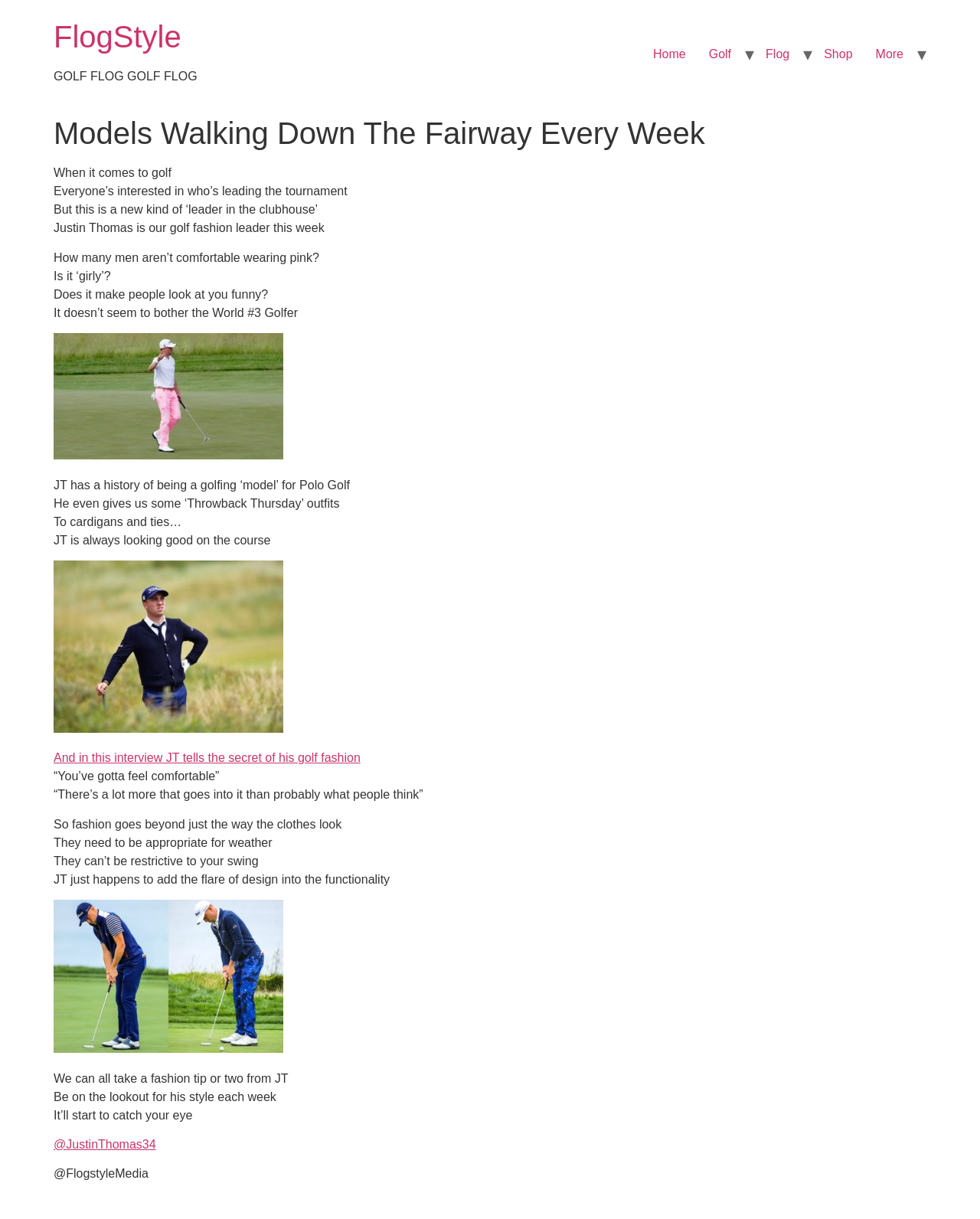Could you locate the bounding box coordinates for the section that should be clicked to accomplish this task: "Click on the 'Home' link".

[0.655, 0.032, 0.711, 0.057]